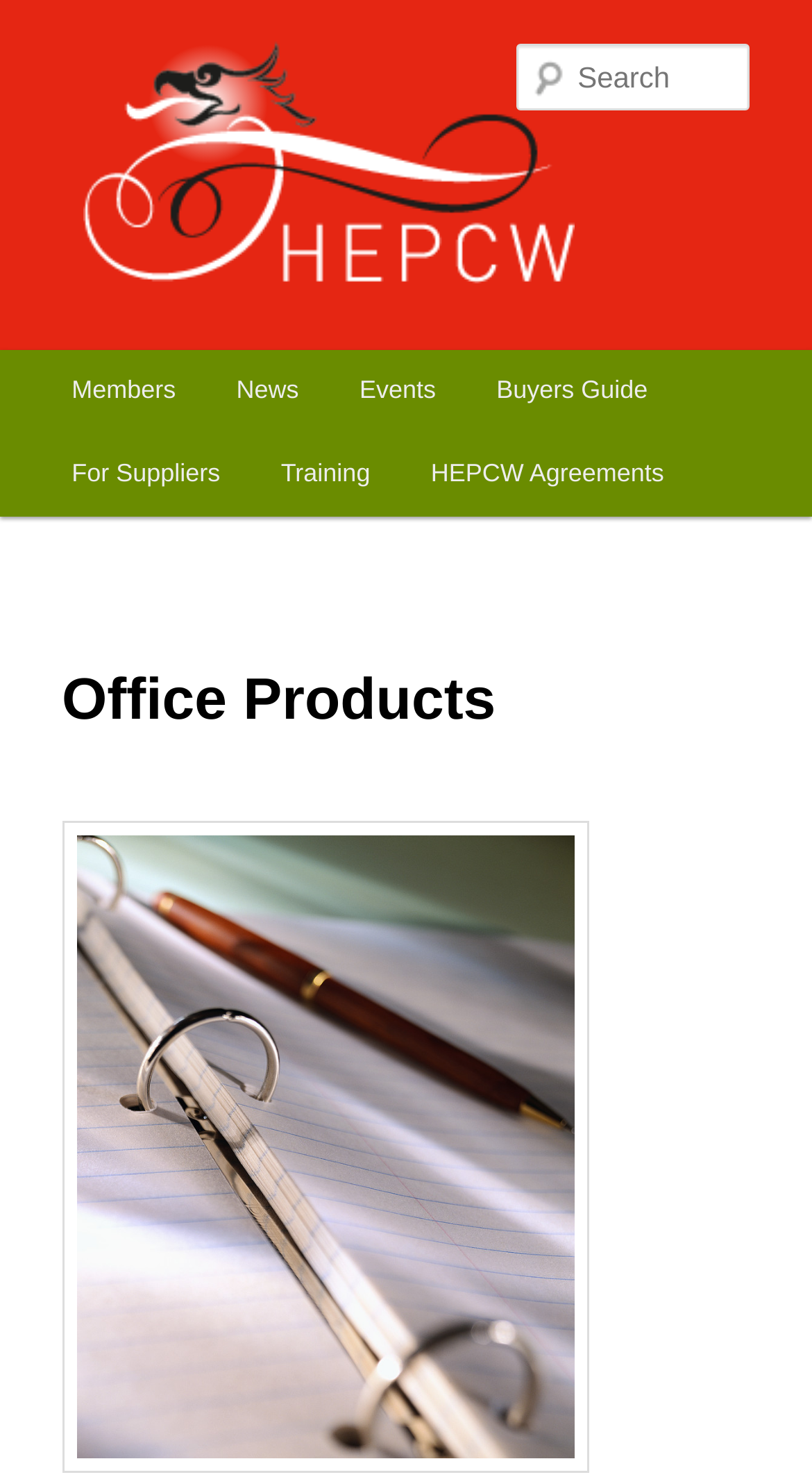Indicate the bounding box coordinates of the element that needs to be clicked to satisfy the following instruction: "go to university of kent website". The coordinates should be four float numbers between 0 and 1, i.e., [left, top, right, bottom].

None